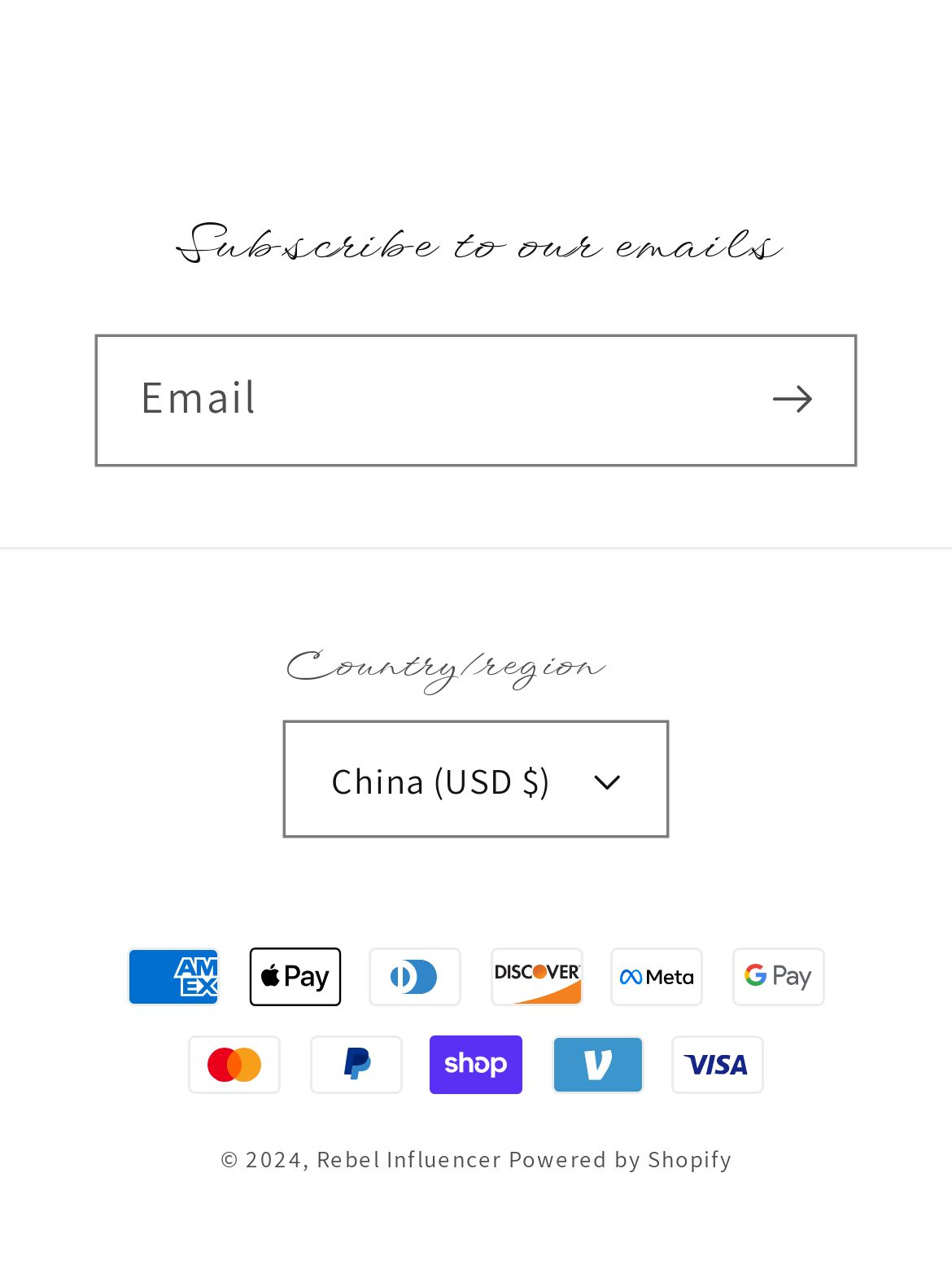What is the copyright year?
Can you provide a detailed and comprehensive answer to the question?

The copyright information is displayed at the bottom of the page, and it includes the year '2024'.